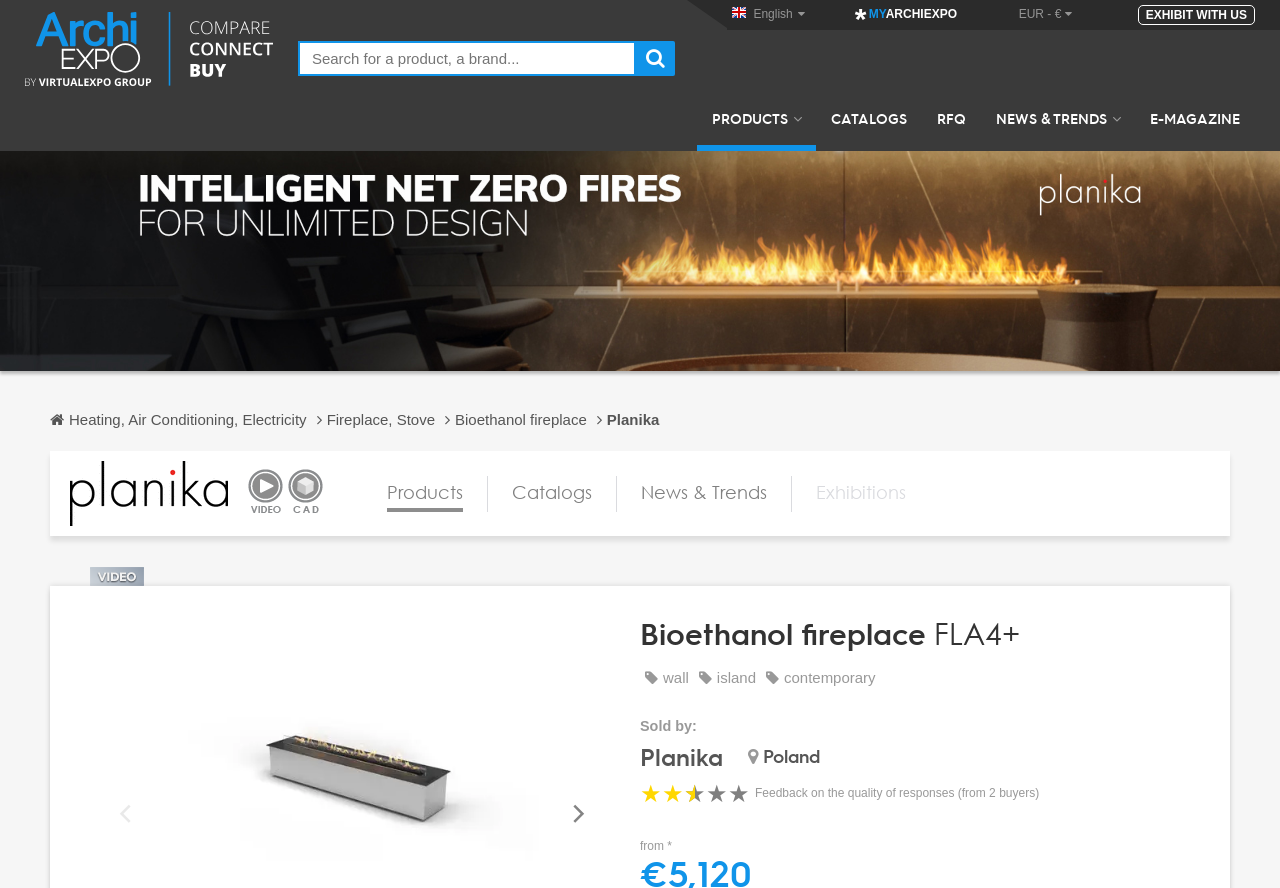Identify the bounding box coordinates of the section that should be clicked to achieve the task described: "Search for a product, a brand...".

[0.233, 0.046, 0.497, 0.086]